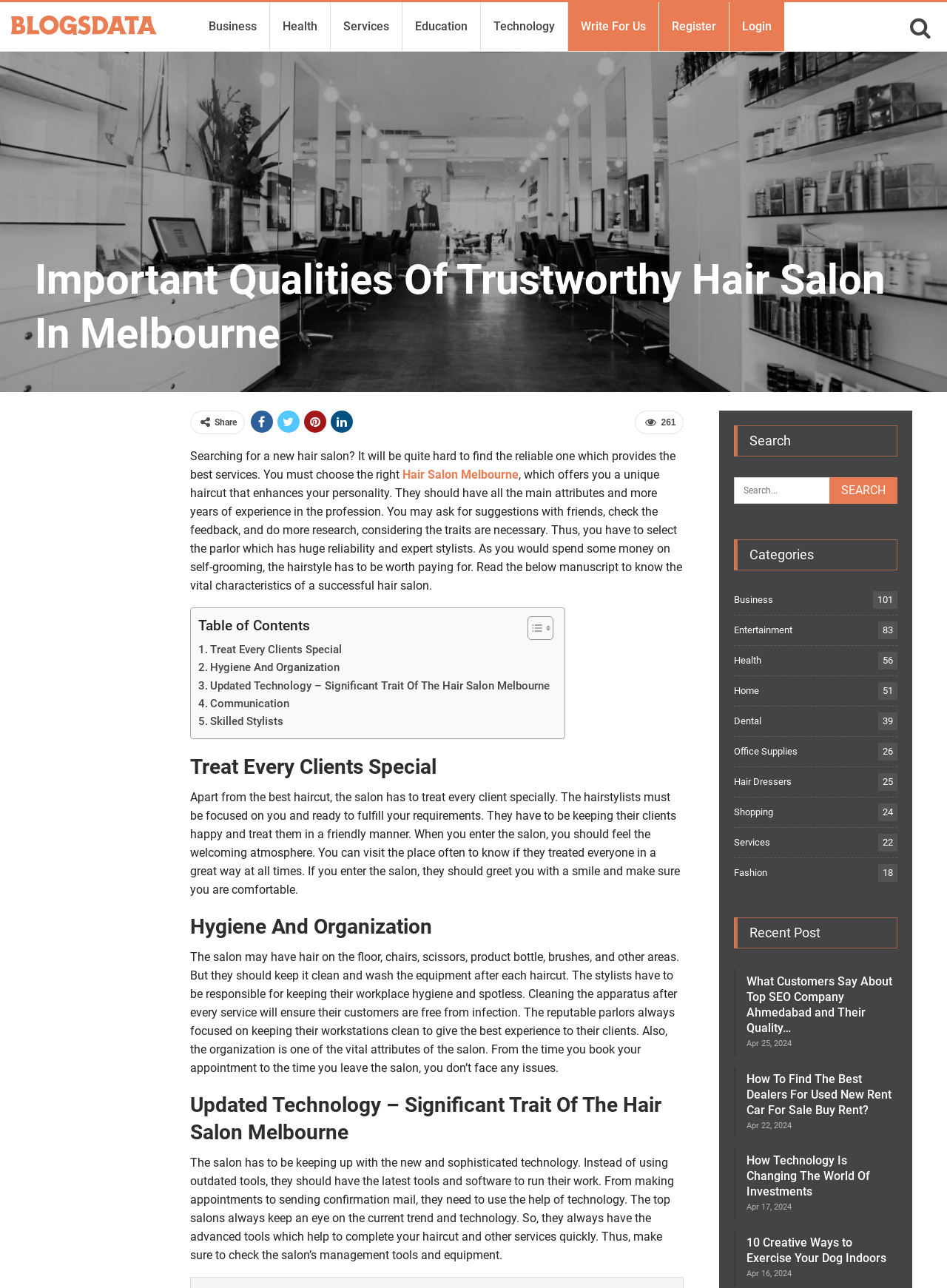Use one word or a short phrase to answer the question provided: 
What is the main topic of this blog post?

Hair Salon Melbourne